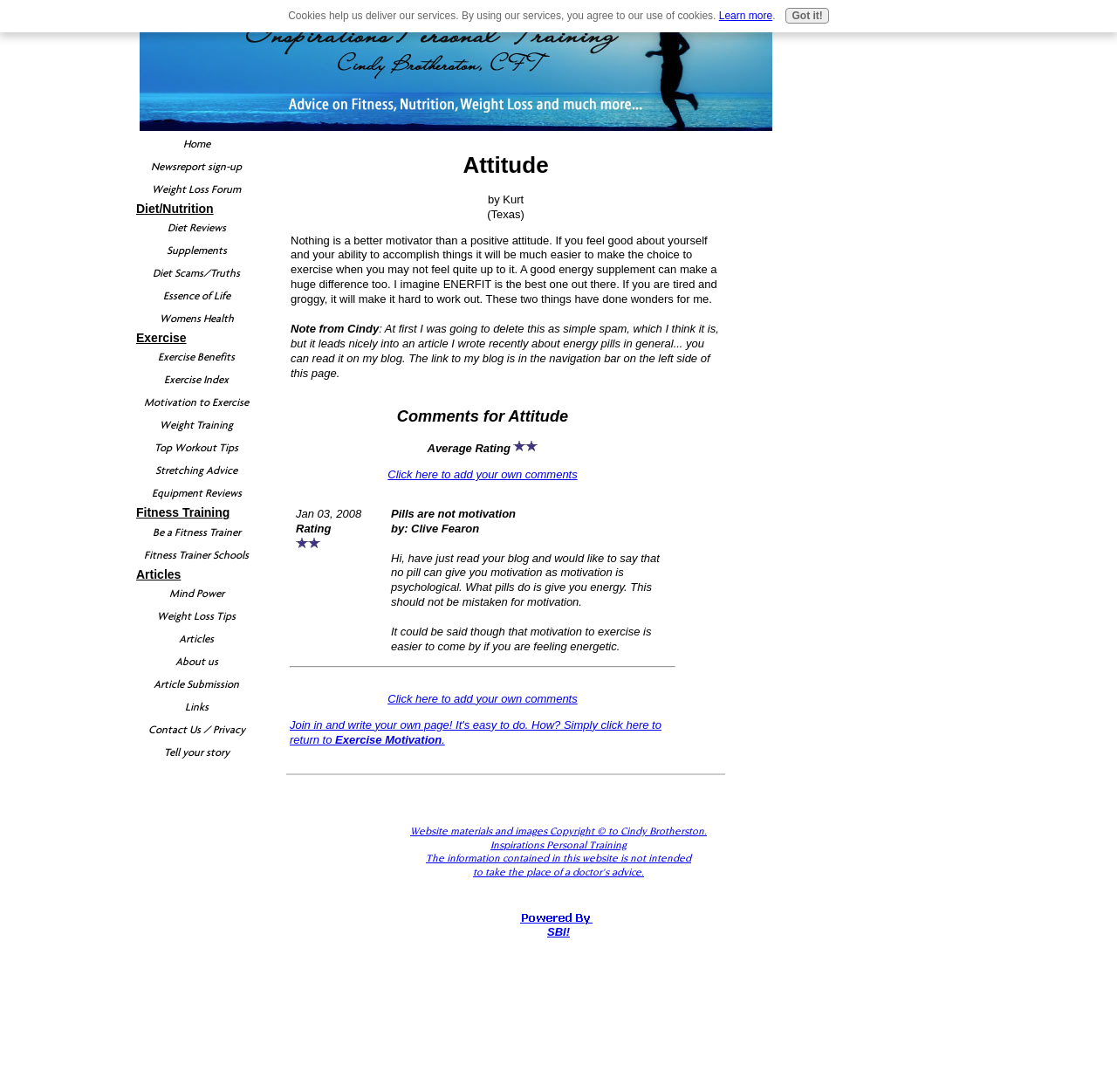Who wrote the note?
Using the details shown in the screenshot, provide a comprehensive answer to the question.

The note was written by Cindy as indicated by the text 'Note from Cindy' which precedes the note.